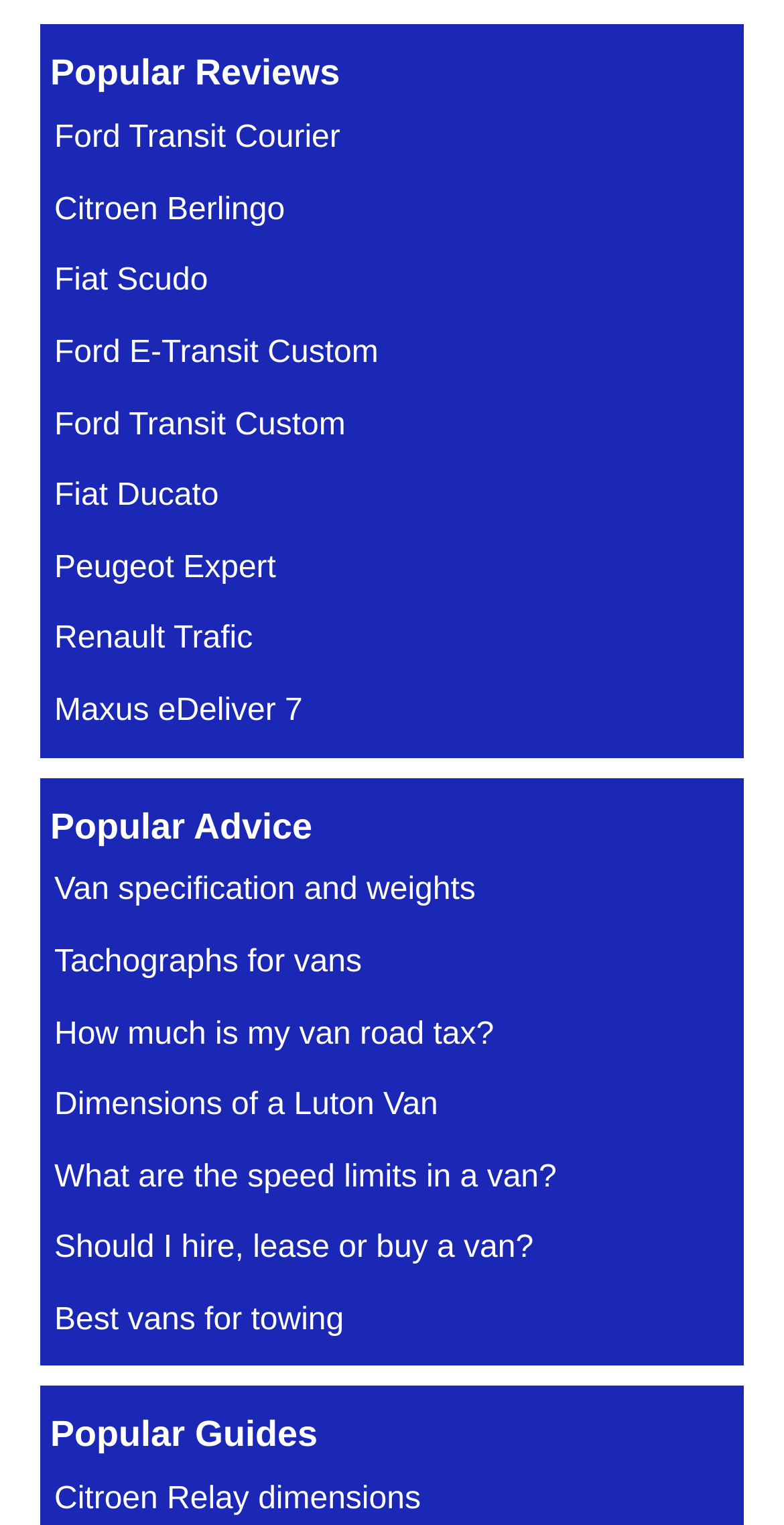Please identify the bounding box coordinates of the element that needs to be clicked to perform the following instruction: "Check the speed limits in a van".

[0.056, 0.755, 0.723, 0.789]